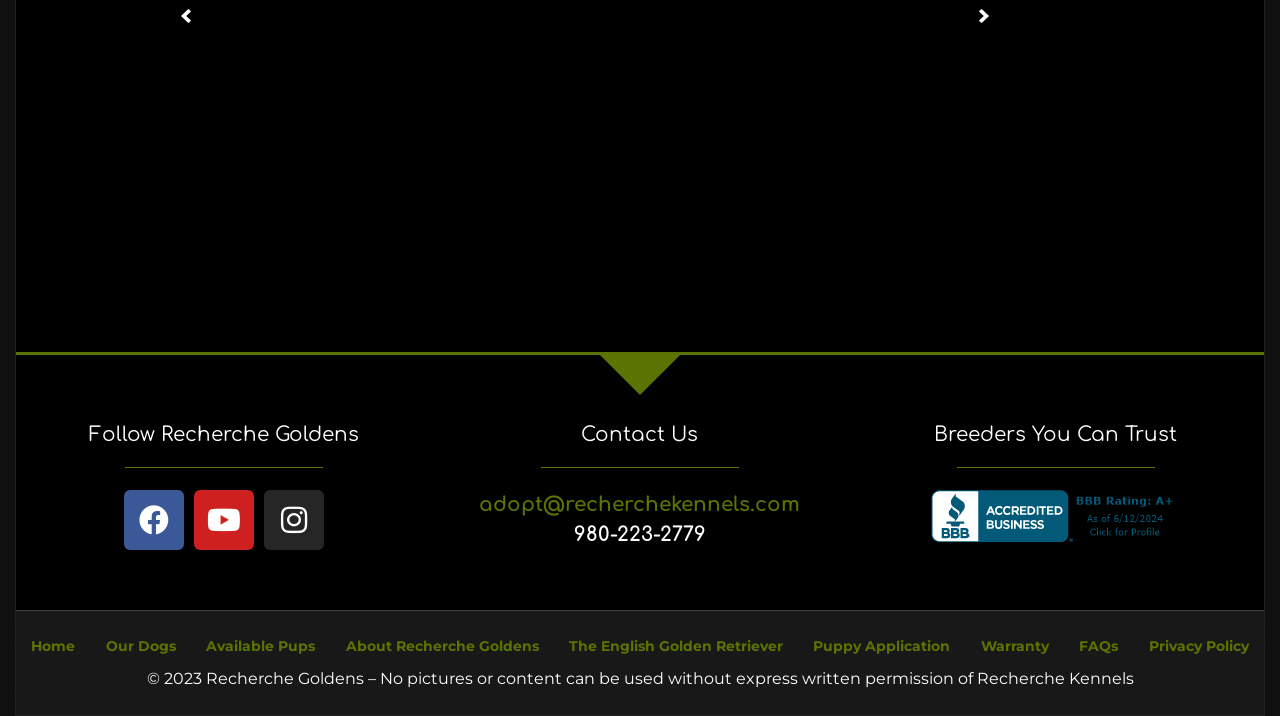Determine the bounding box coordinates of the clickable element to achieve the following action: 'Check the warranty'. Provide the coordinates as four float values between 0 and 1, formatted as [left, top, right, bottom].

[0.754, 0.888, 0.831, 0.916]